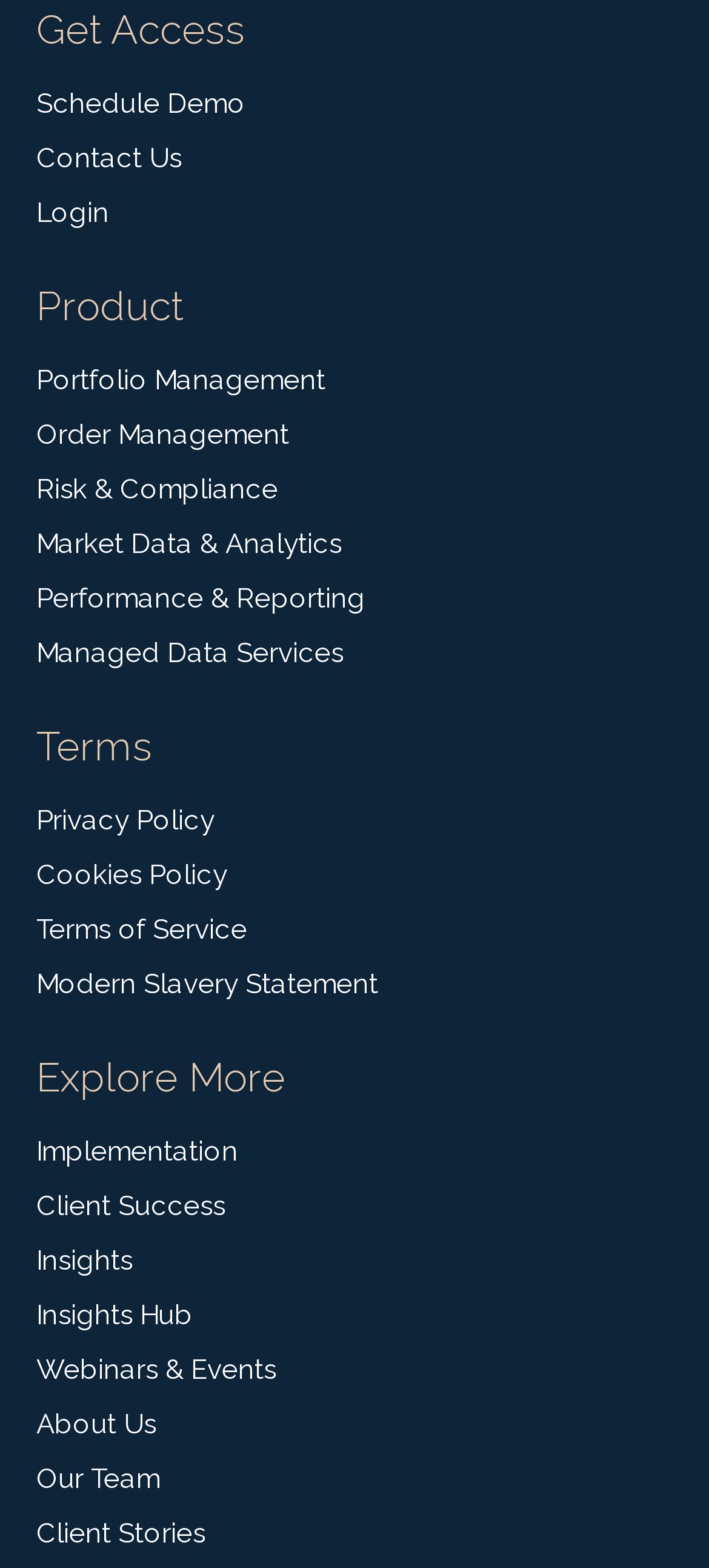Determine the coordinates of the bounding box that should be clicked to complete the instruction: "View product portfolio". The coordinates should be represented by four float numbers between 0 and 1: [left, top, right, bottom].

[0.051, 0.225, 0.949, 0.26]